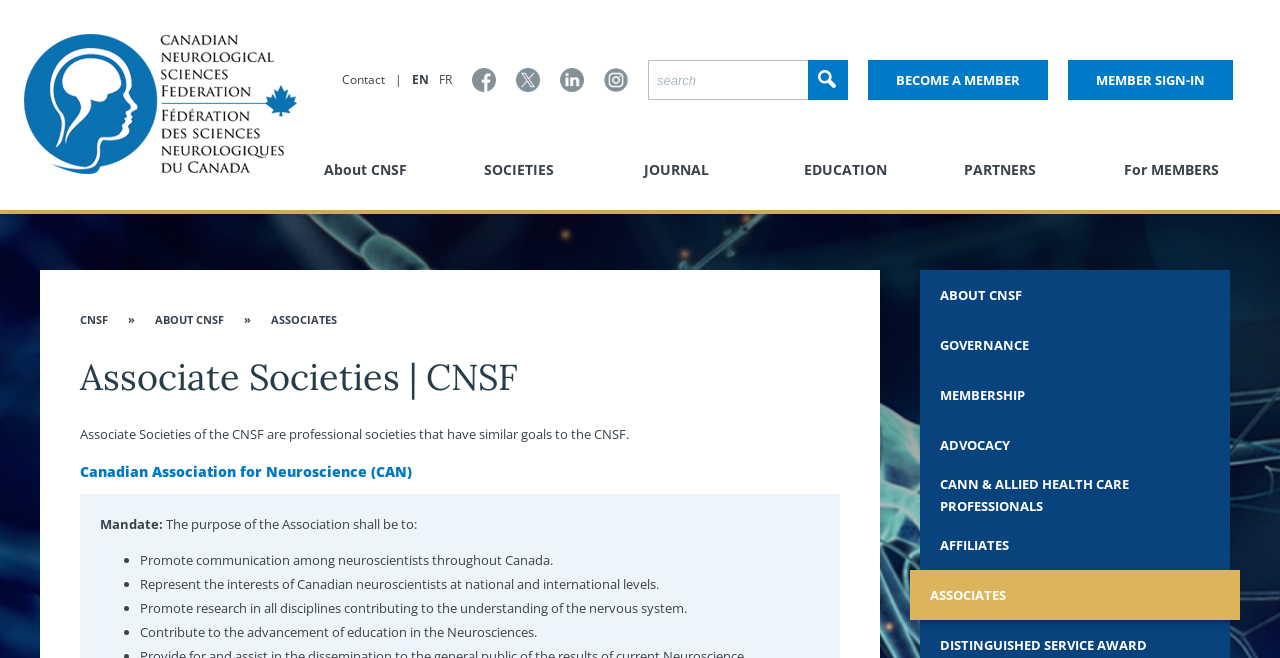Locate the bounding box coordinates of the element that should be clicked to fulfill the instruction: "Learn more about CJNS".

[0.503, 0.395, 0.606, 0.426]